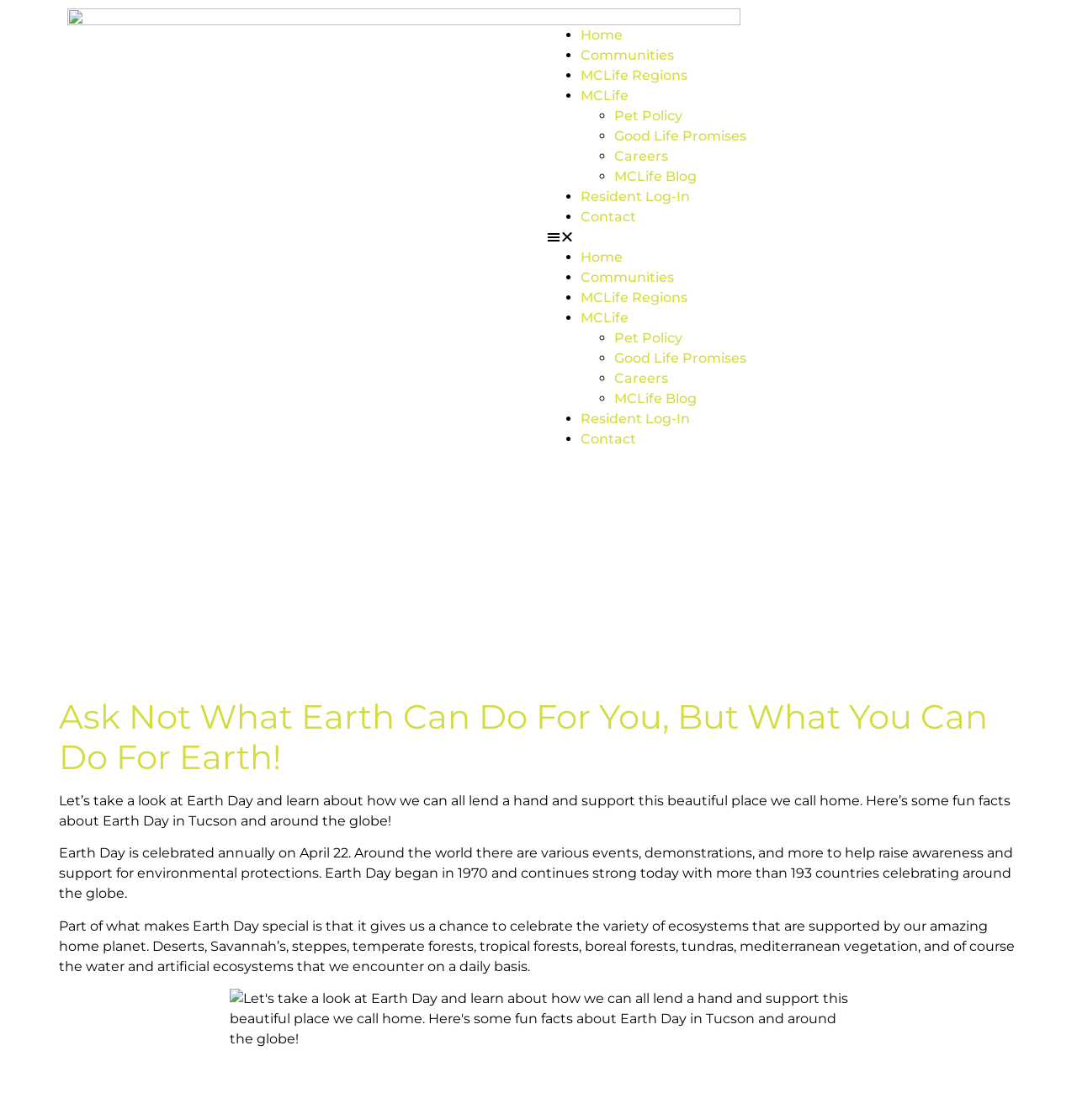Please identify the bounding box coordinates of the region to click in order to complete the task: "Click on Contact". The coordinates must be four float numbers between 0 and 1, specified as [left, top, right, bottom].

[0.539, 0.186, 0.591, 0.201]